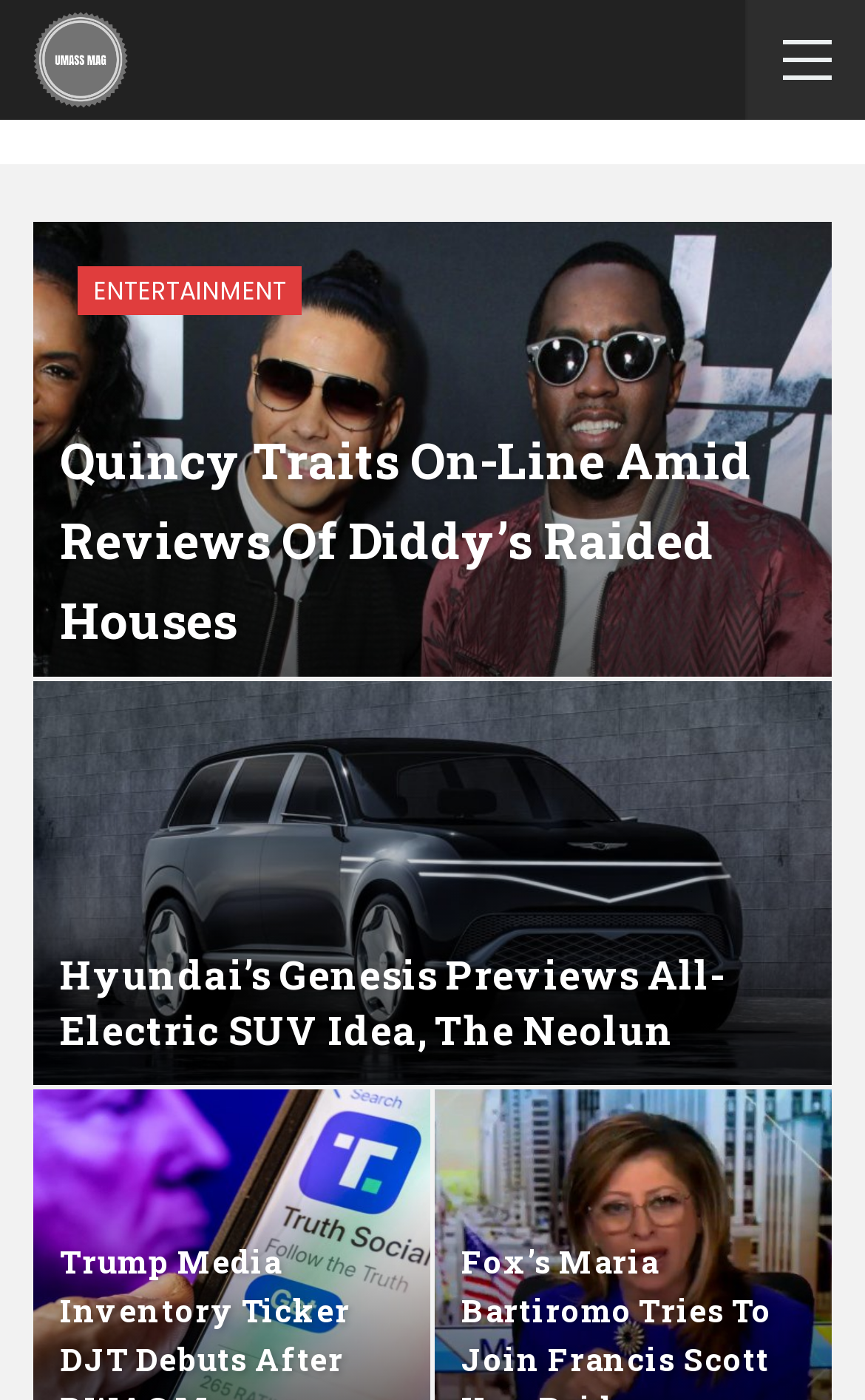Describe in detail what you see on the webpage.

The webpage appears to be a news or magazine website, with a prominent logo "UMASS MAG" at the top left corner. Below the logo, there are two main articles, each with a heading and a link to the full story. 

The first article is about Quincy Traits and Diddy's raided houses, with a heading that spans almost the entire width of the page. The article title is also a clickable link, and there is a smaller link to the category "ENTERTAINMENT" above it.

The second article is about Hyundai's Genesis and their all-electric SUV idea, the Neolun. Similar to the first article, it has a heading that takes up most of the page width, and the article title is also a clickable link.

Both articles are positioned side by side, with the first one at the top and the second one below it. The overall layout is organized, with clear headings and concise text.